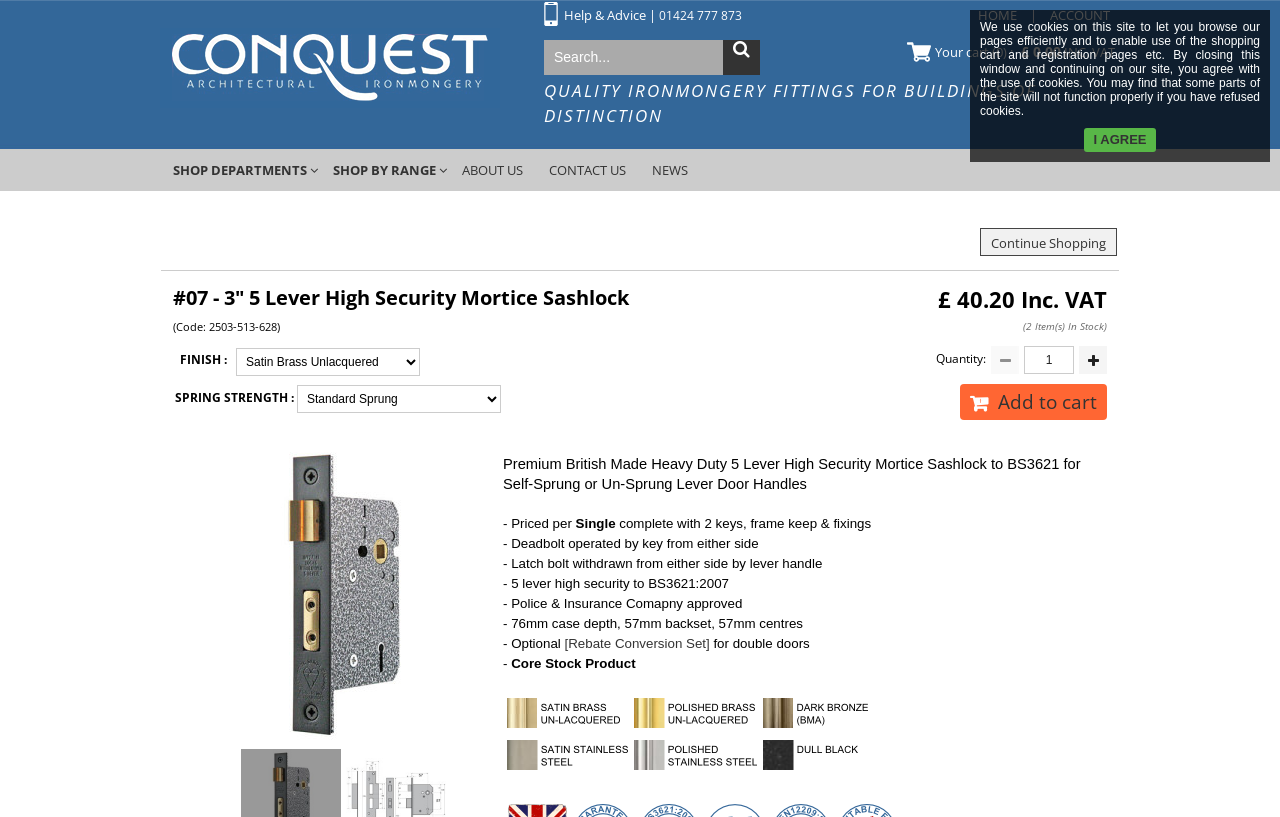Please identify the coordinates of the bounding box that should be clicked to fulfill this instruction: "Select finish".

[0.184, 0.426, 0.328, 0.46]